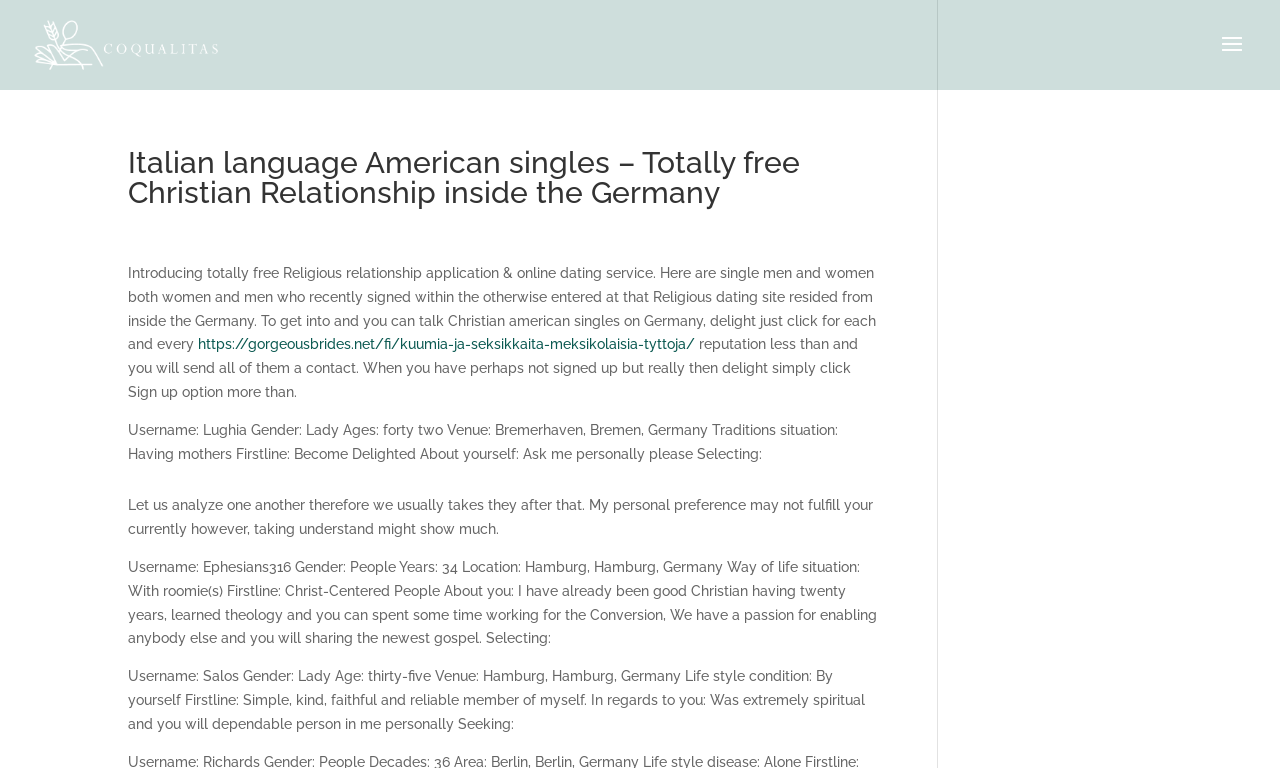Highlight the bounding box of the UI element that corresponds to this description: "alt="COQUALITAS"".

[0.027, 0.046, 0.232, 0.067]